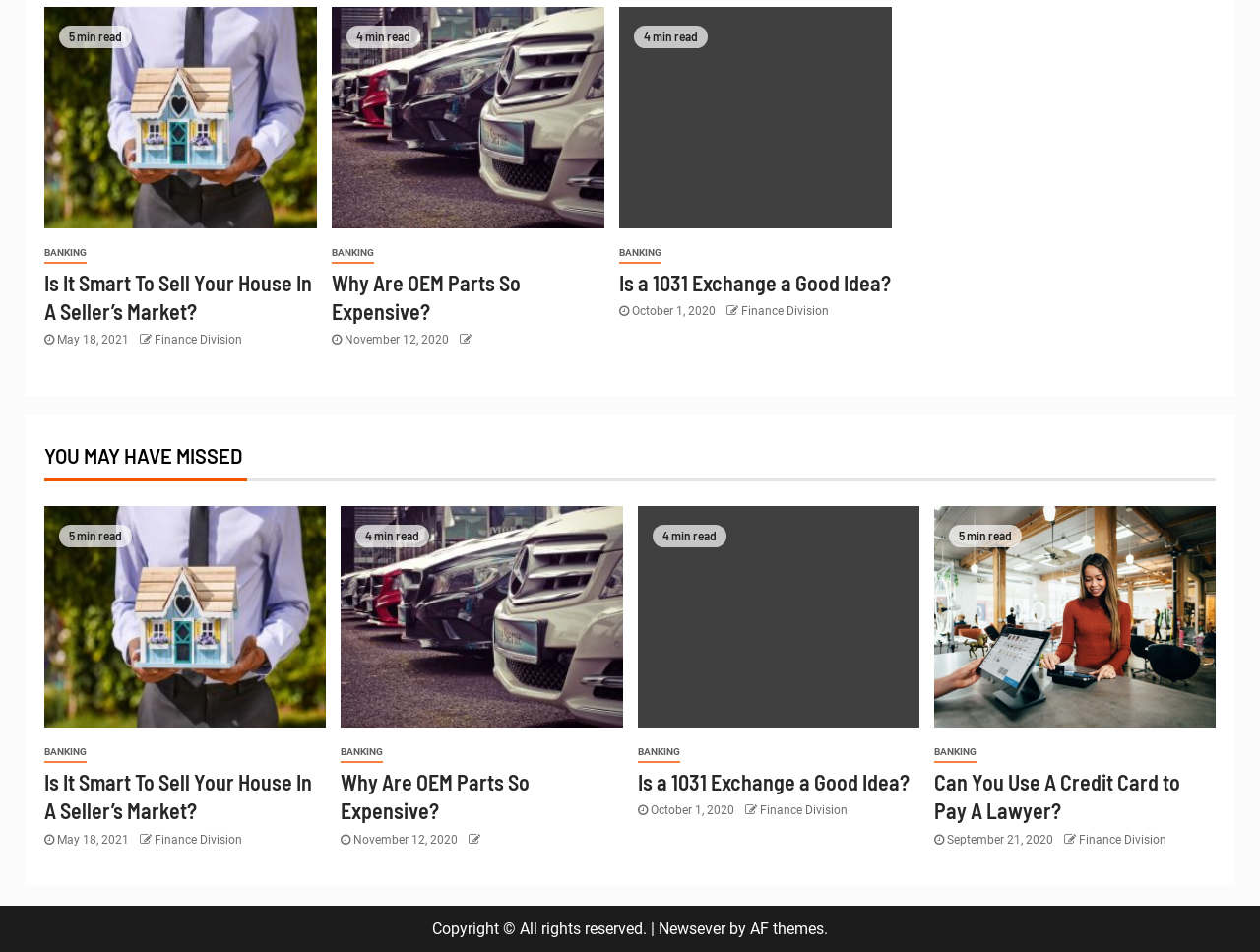What is the division associated with the article 'Can You Use a Credit Card to Pay a Lawyer?'?
Look at the image and respond with a one-word or short-phrase answer.

Finance Division